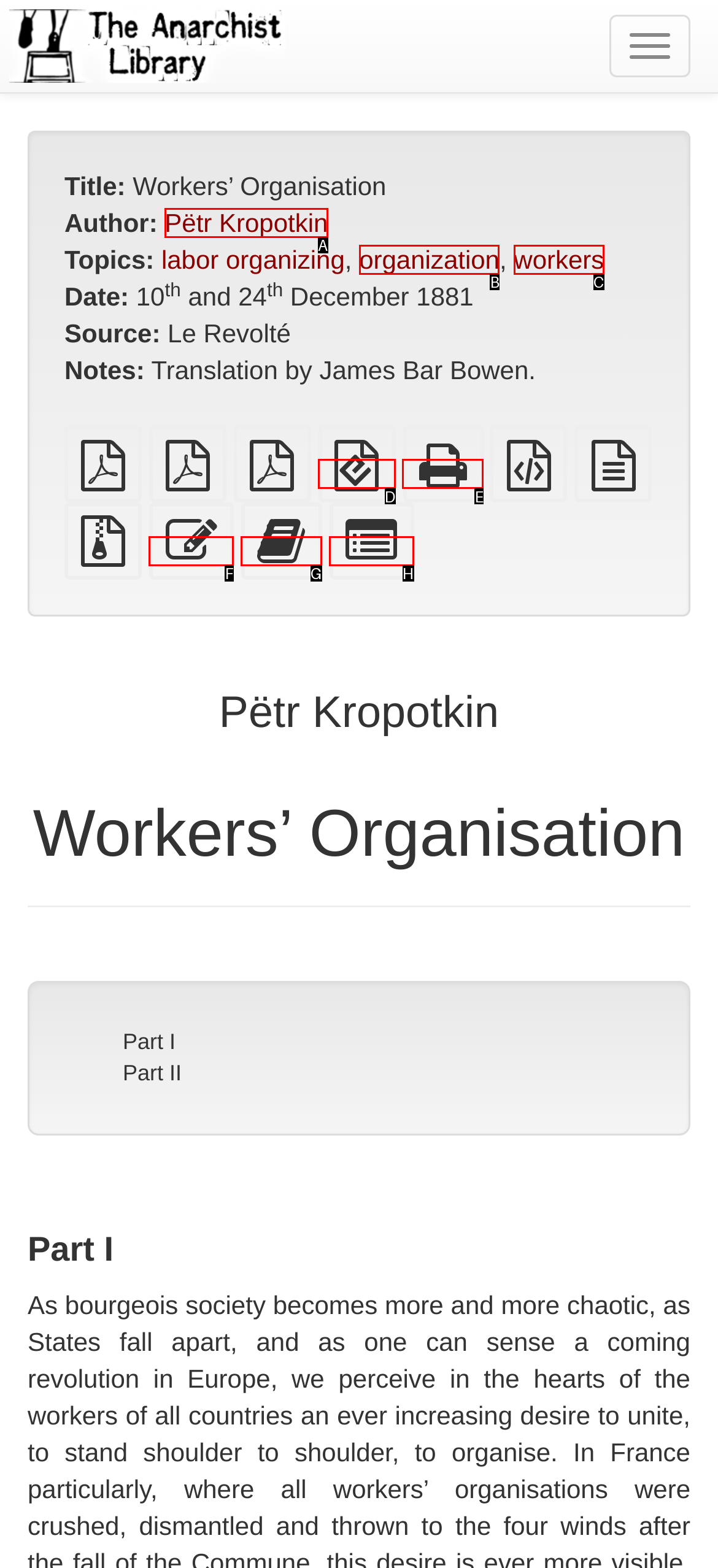Select the option that matches this description: EPUB (for mobile devices)
Answer by giving the letter of the chosen option.

D